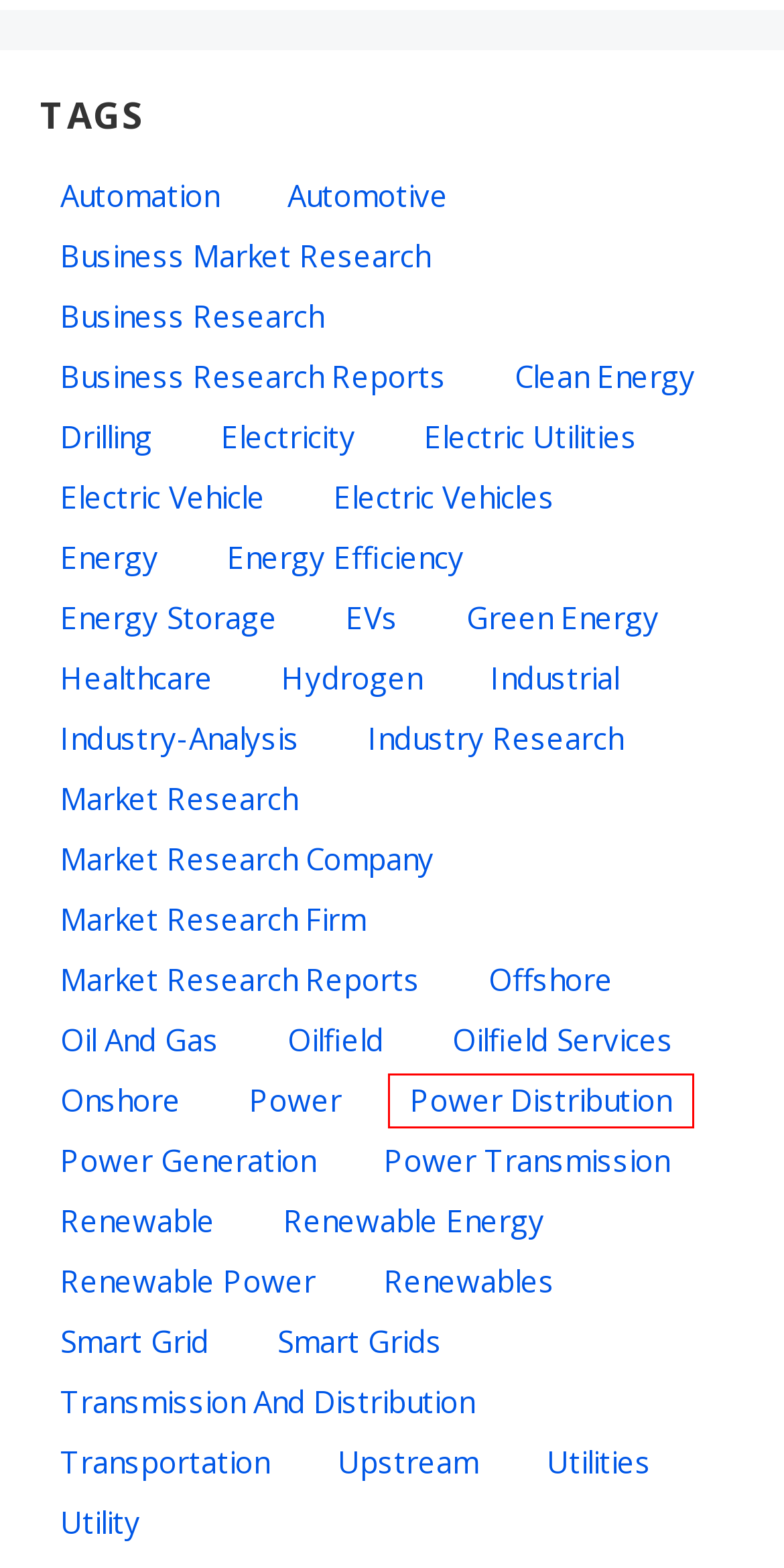You see a screenshot of a webpage with a red bounding box surrounding an element. Pick the webpage description that most accurately represents the new webpage after interacting with the element in the red bounding box. The options are:
A. green energy Archives - MarketsandMarkets Blog
B. Healthcare Archives - MarketsandMarkets Blog
C. Clean Energy Archives - MarketsandMarkets Blog
D. Business Research Archives - MarketsandMarkets Blog
E. Smart Grid Archives - MarketsandMarkets Blog
F. Power Distribution Archives - MarketsandMarkets Blog
G. electric vehicle Archives - MarketsandMarkets Blog
H. Industrial Archives - MarketsandMarkets Blog

F